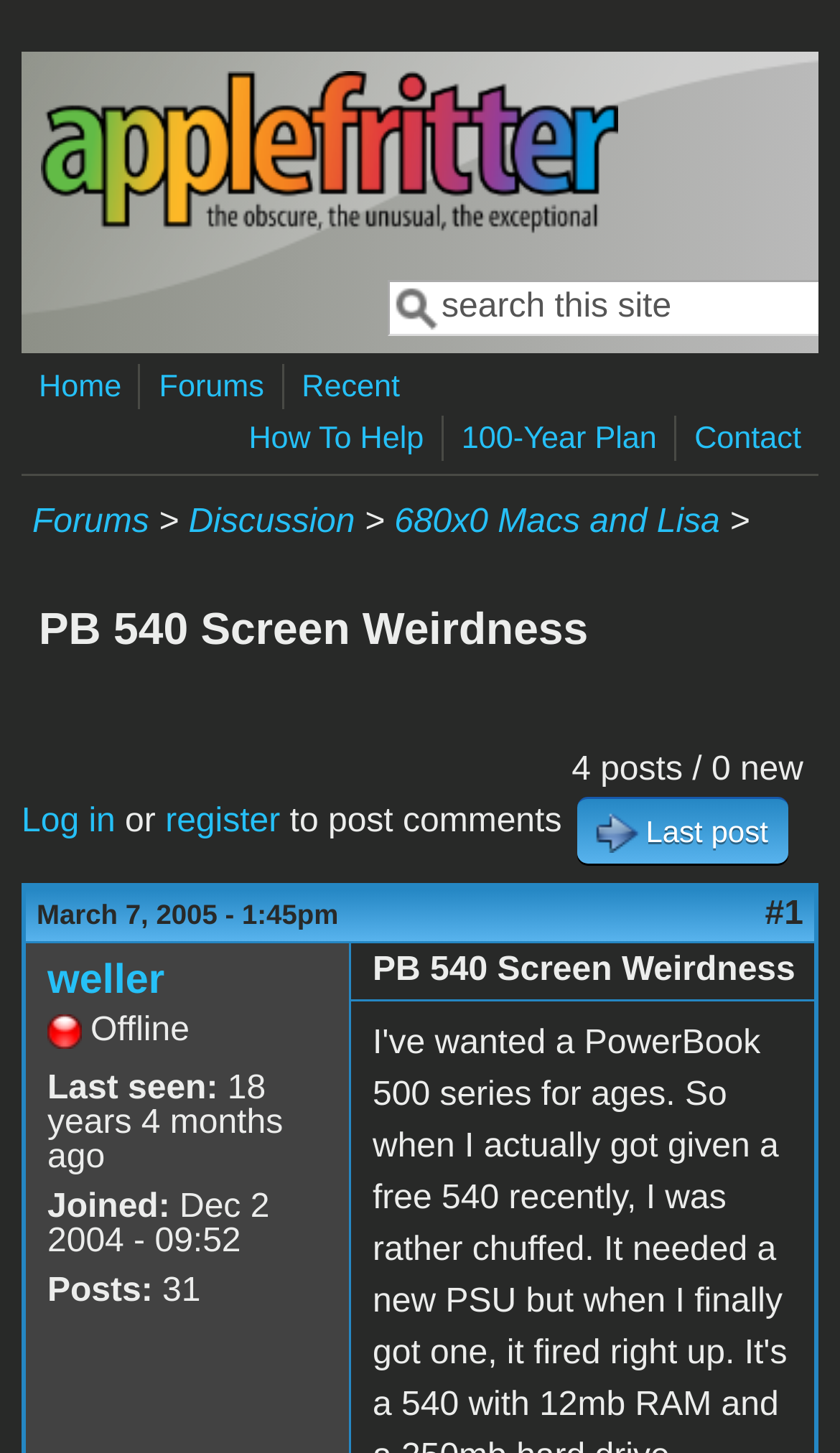Using the webpage screenshot, find the UI element described by 680x0 Macs and Lisa. Provide the bounding box coordinates in the format (top-left x, top-left y, bottom-right x, bottom-right y), ensuring all values are floating point numbers between 0 and 1.

[0.469, 0.347, 0.857, 0.372]